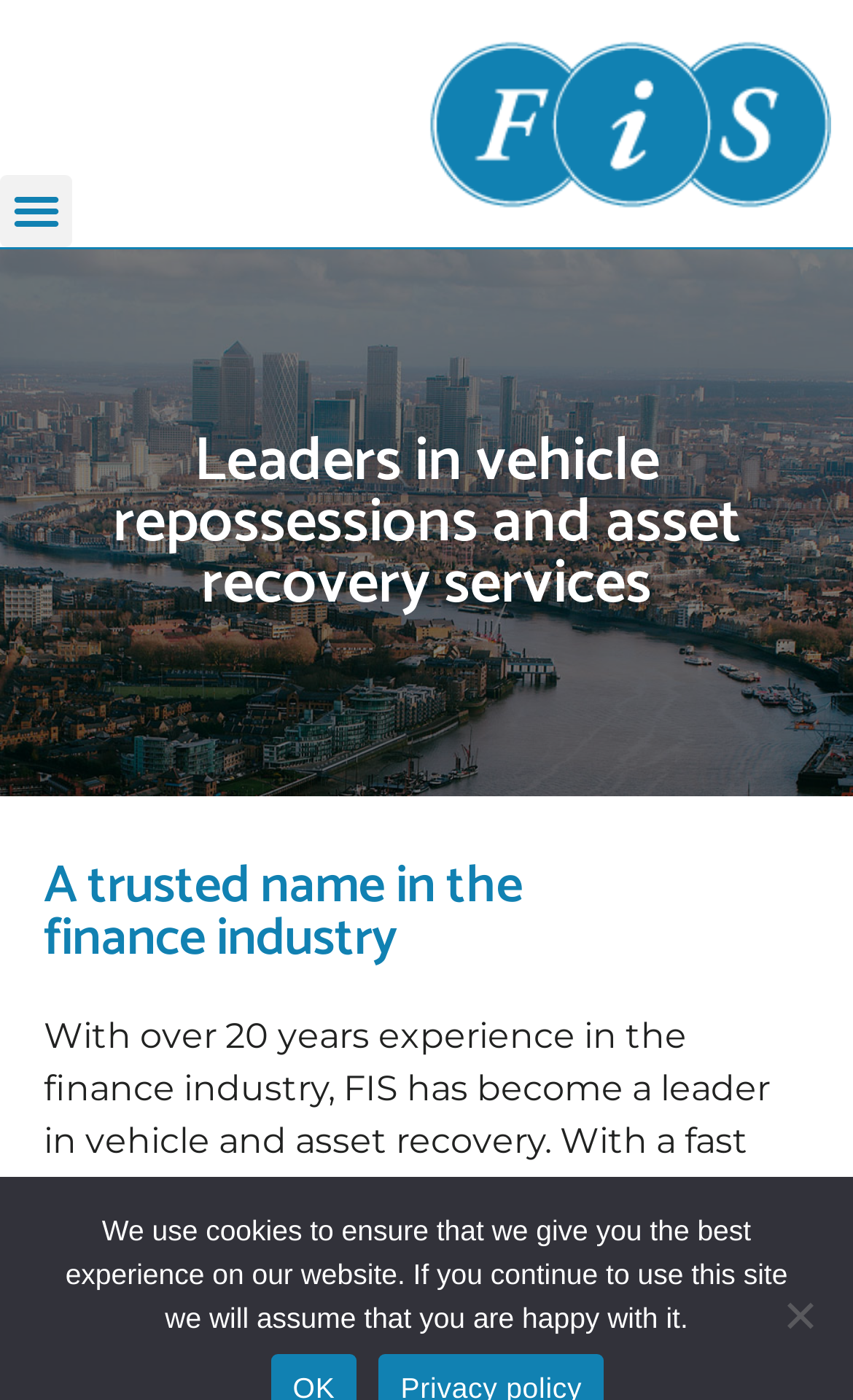Find the bounding box coordinates for the HTML element specified by: "alt="fis logo"".

[0.5, 0.016, 0.974, 0.16]